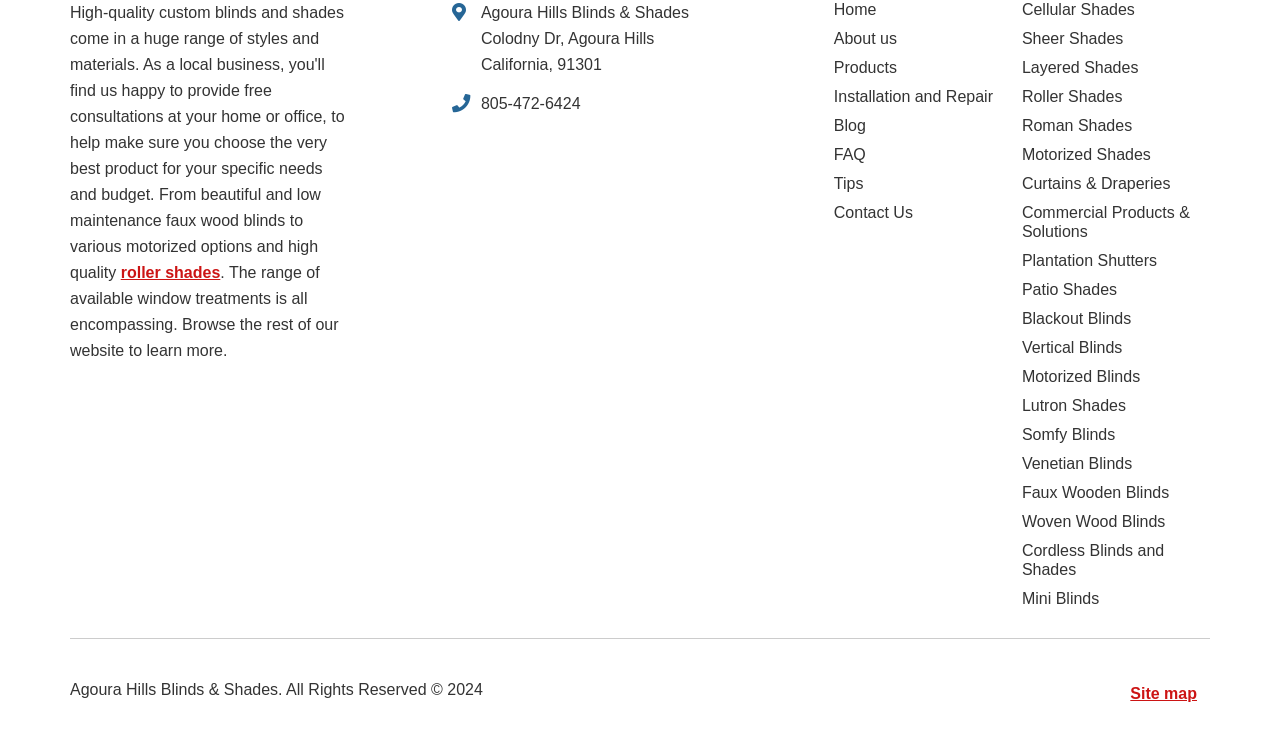Locate the bounding box coordinates of the element I should click to achieve the following instruction: "View the 'Contact Us' page".

[0.651, 0.278, 0.787, 0.317]